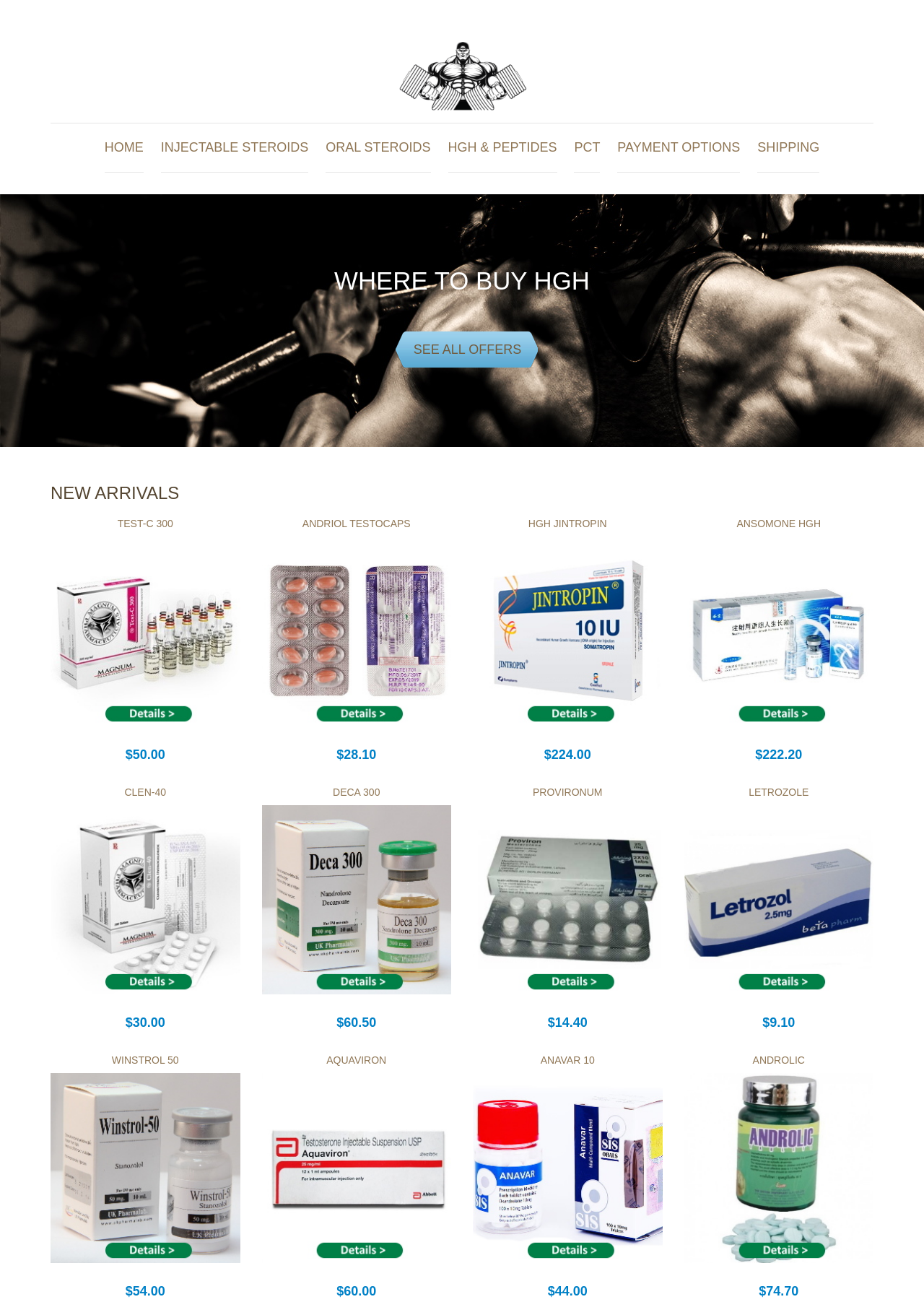What is the name of the first product displayed?
Answer the question with a single word or phrase, referring to the image.

TEST-C 300